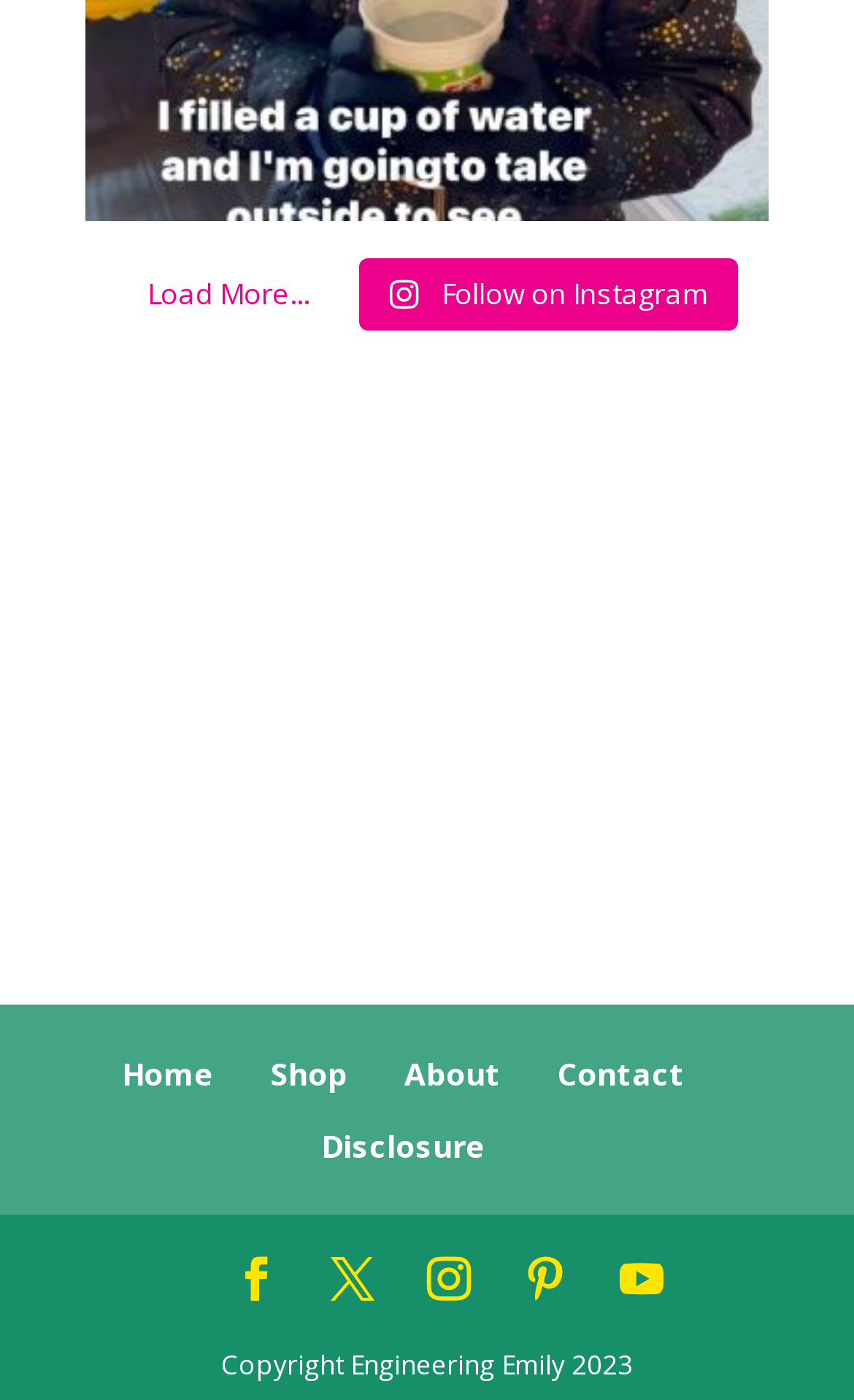What is the text of the 'Load More...' button?
Give a detailed explanation using the information visible in the image.

I looked at the button with the bounding box coordinates [0.137, 0.184, 0.399, 0.236] and found that its text is 'Load More...'.